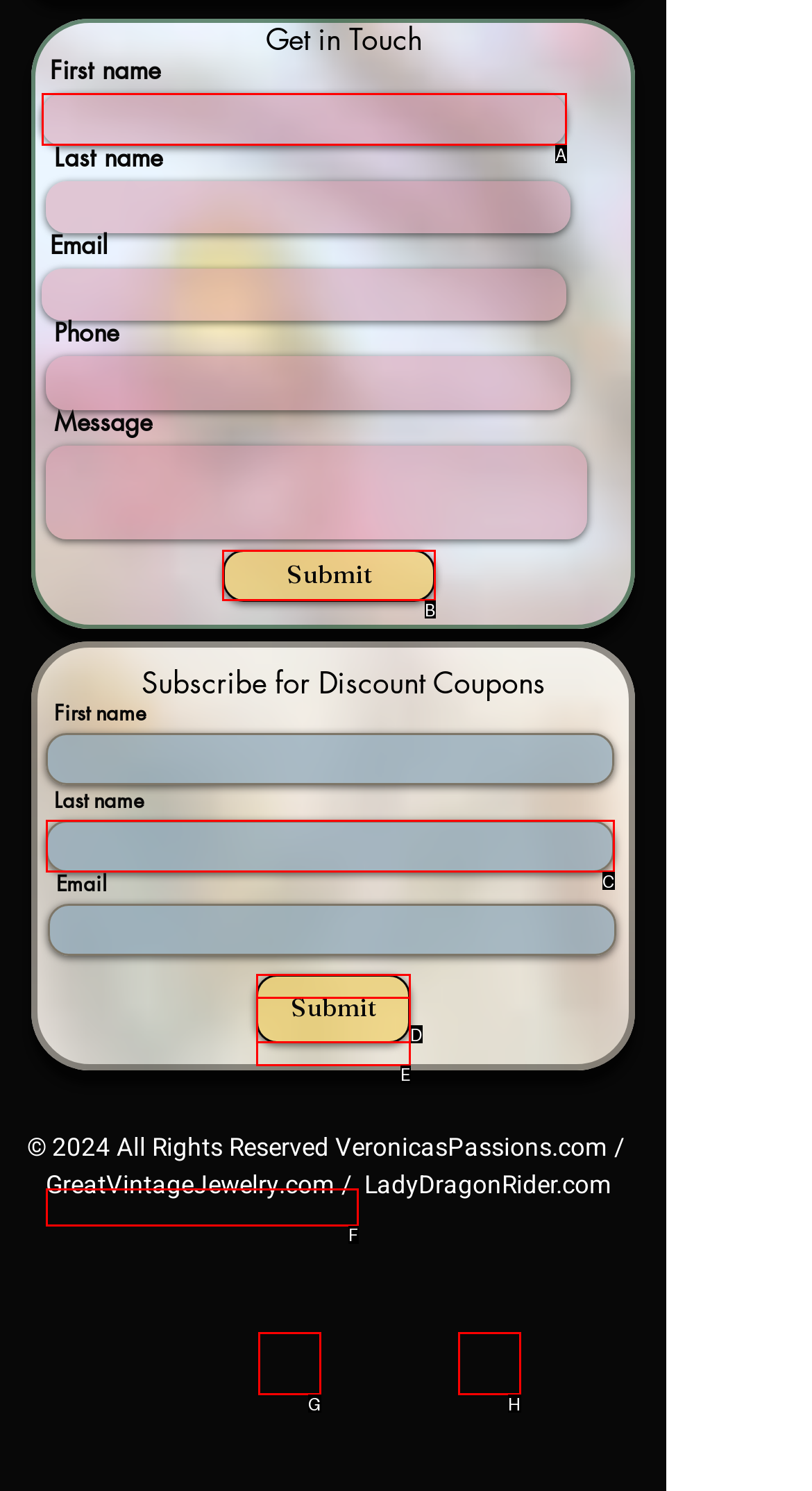Indicate the UI element to click to perform the task: Click Submit. Reply with the letter corresponding to the chosen element.

B